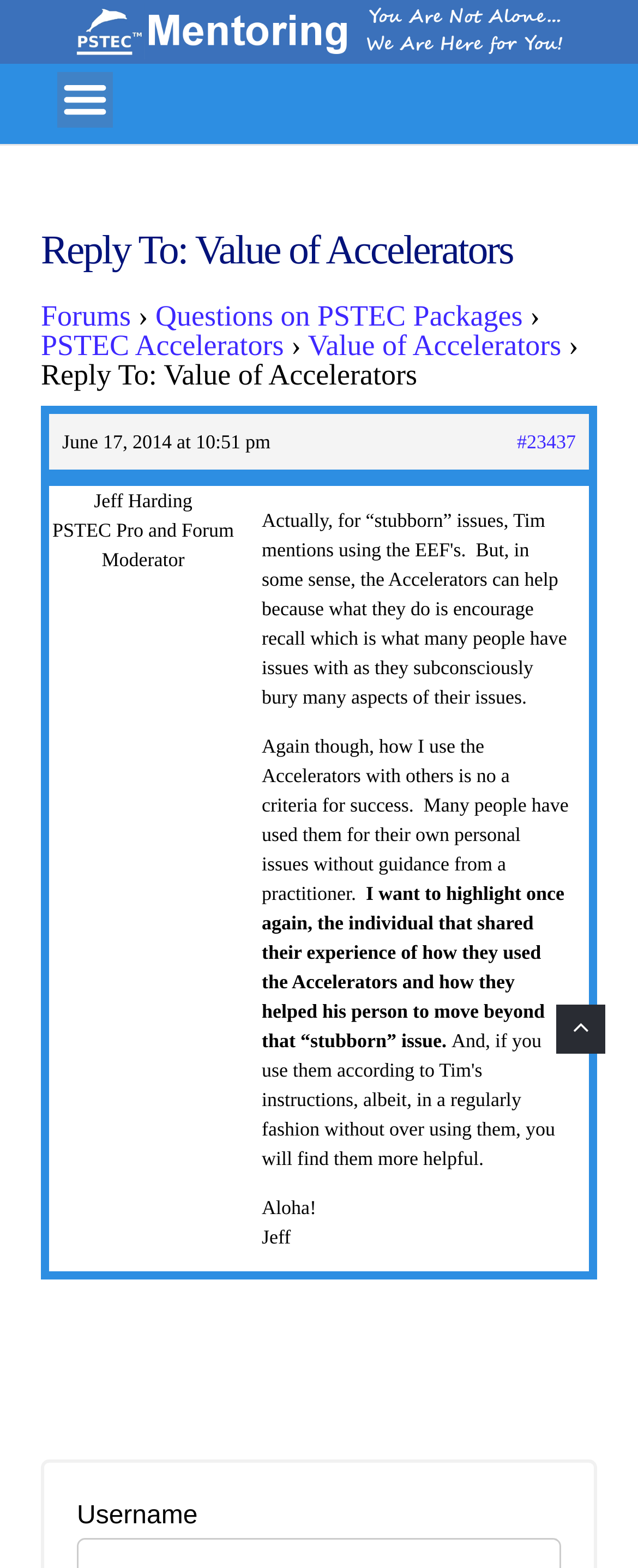Using the webpage screenshot, locate the HTML element that fits the following description and provide its bounding box: "Questions on PSTEC Packages".

[0.244, 0.191, 0.819, 0.212]